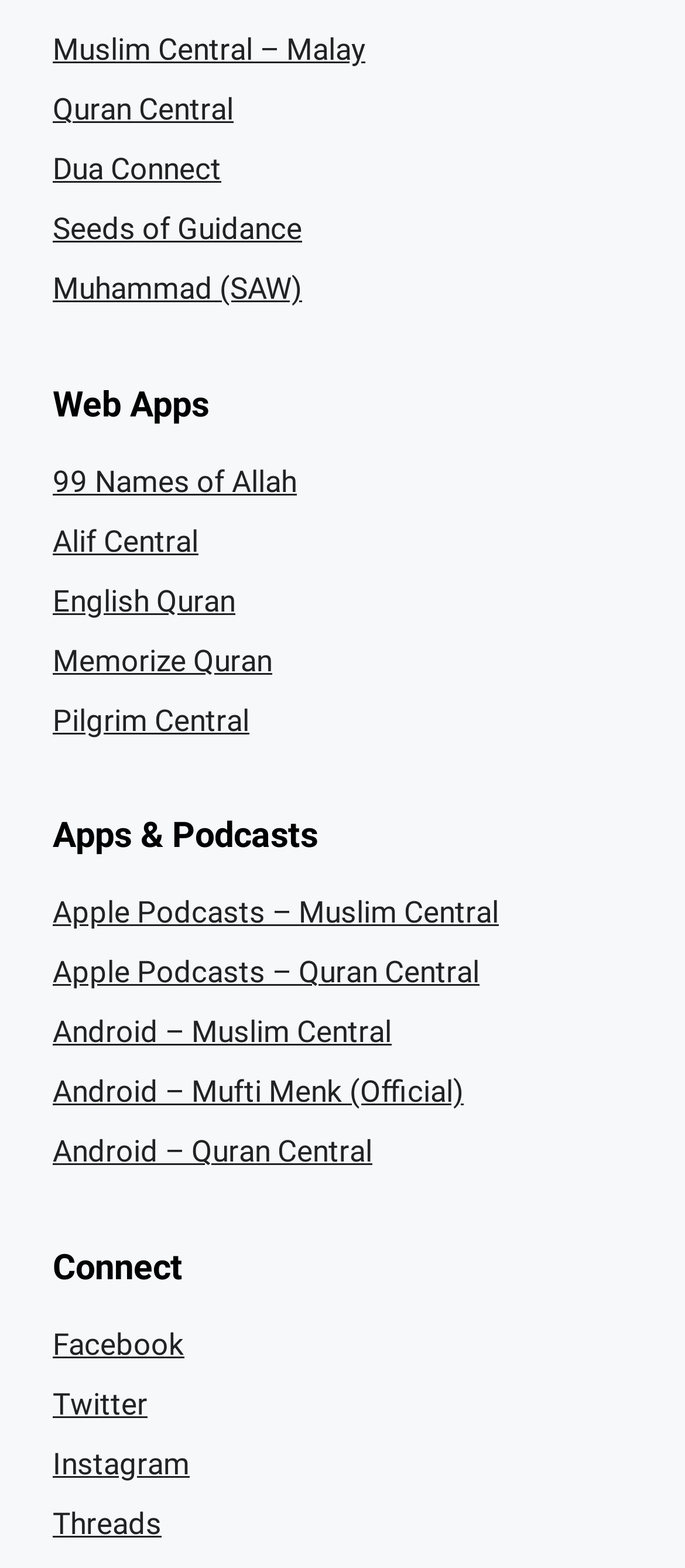Please specify the bounding box coordinates of the clickable region to carry out the following instruction: "View Quran Central website". The coordinates should be four float numbers between 0 and 1, in the format [left, top, right, bottom].

[0.077, 0.059, 0.341, 0.081]